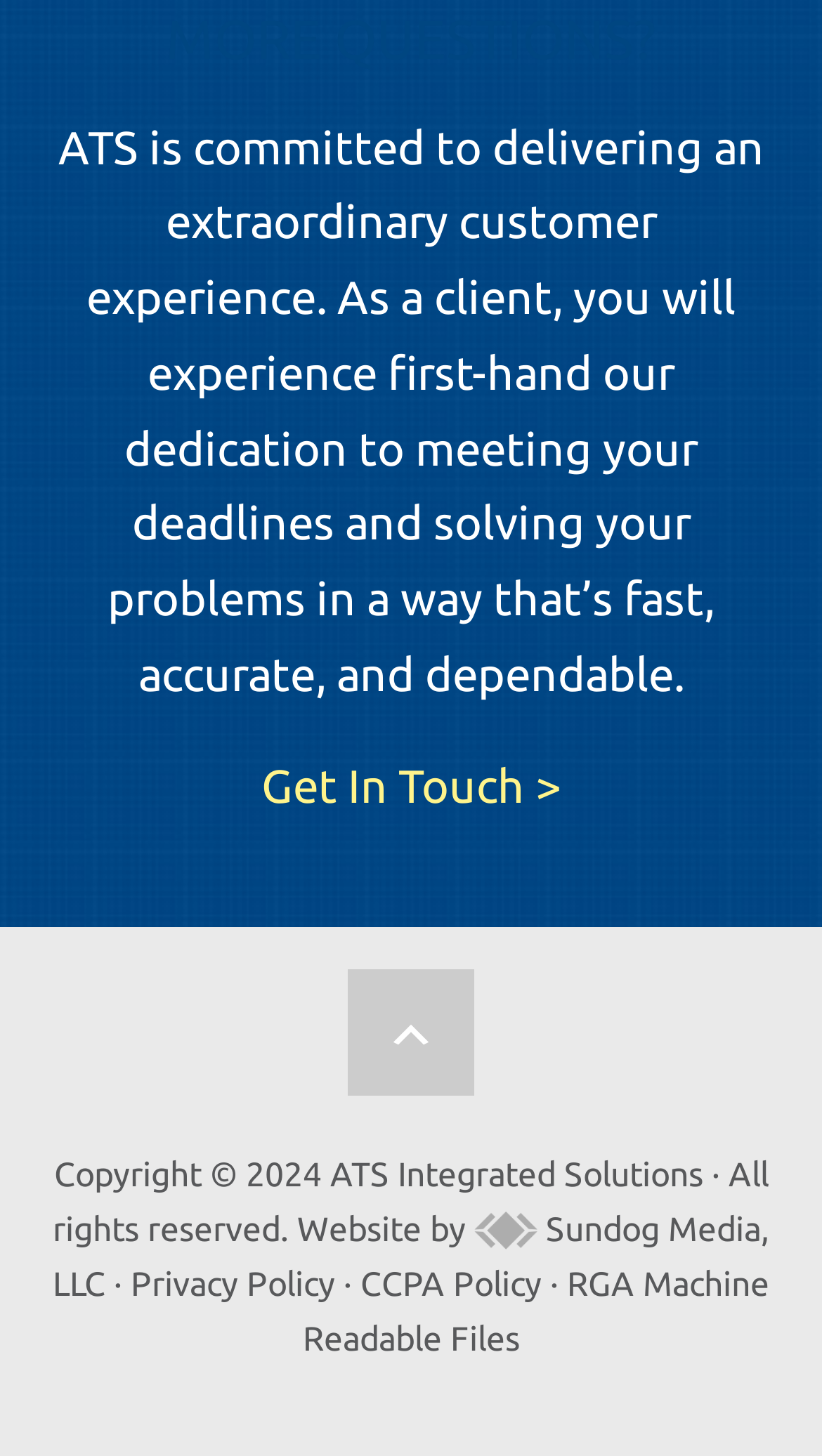Please specify the bounding box coordinates in the format (top-left x, top-left y, bottom-right x, bottom-right y), with values ranging from 0 to 1. Identify the bounding box for the UI component described as follows: ATS Integrated Solutions

[0.401, 0.792, 0.855, 0.818]